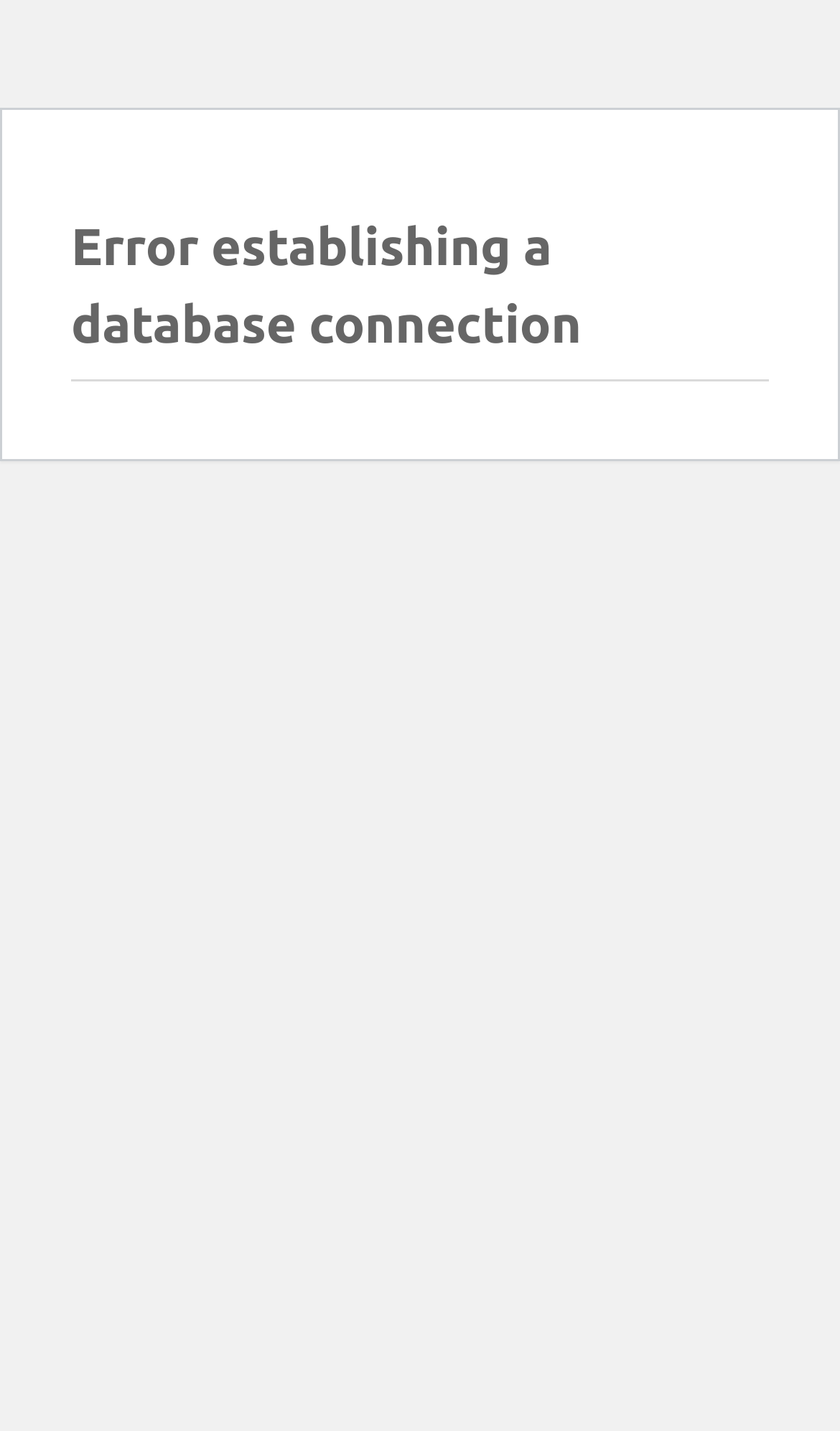Extract the primary header of the webpage and generate its text.

Error establishing a database connection